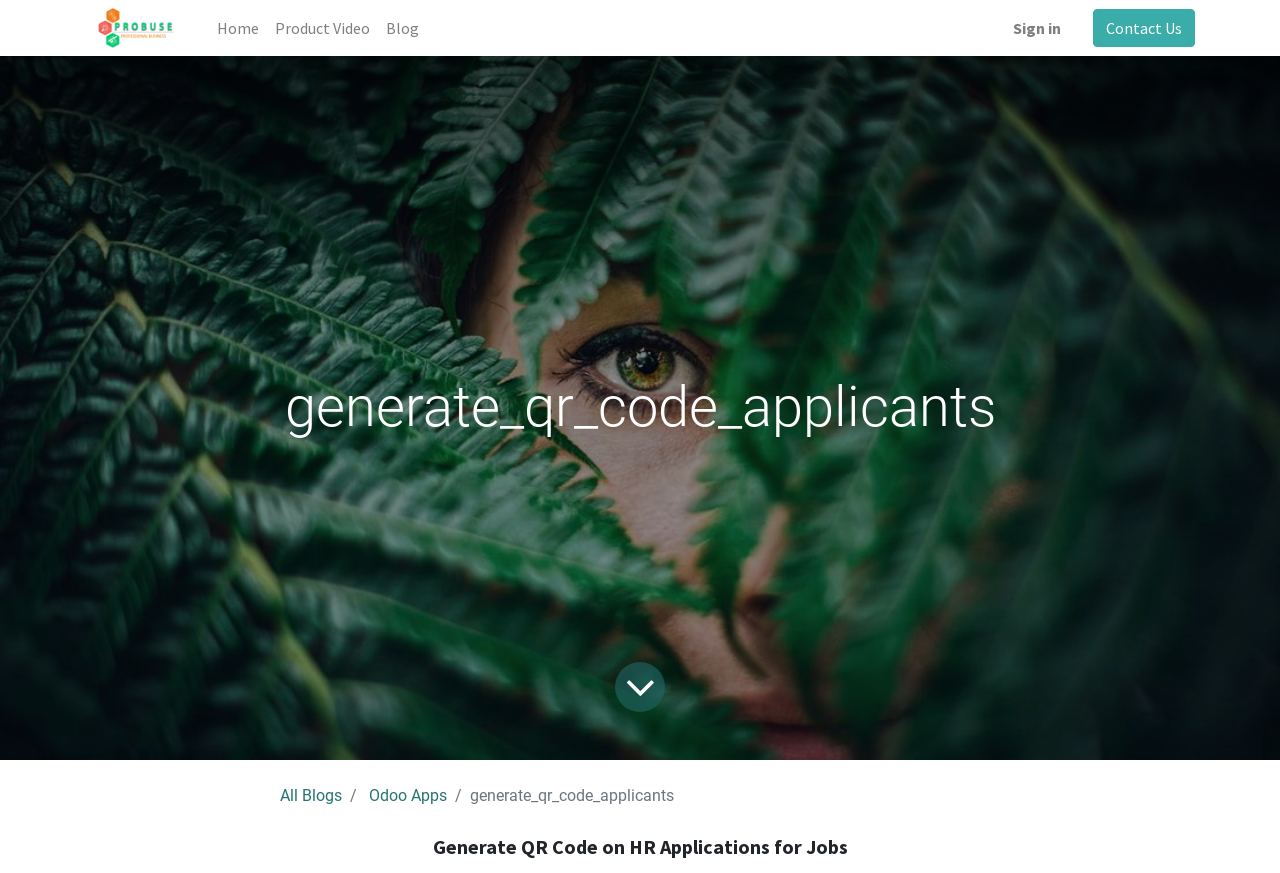Write an elaborate caption that captures the essence of the webpage.

Here is the detailed description of the webpage:

The webpage has a logo of Probuse Apps Demo Video Server at the top left corner, which is an image. To the right of the logo, there are four menu items: Home, Product Video, Blog, and Sign in, which are aligned horizontally. Further to the right, there is a link to Contact Us.

Below the menu items, there is a heading that reads "generate_qr_code_applicants" in the middle of the page. Below this heading, there is a link to blog content, which is positioned slightly to the right of the center.

At the bottom of the page, there is a navigation breadcrumb section that displays the path to the current page. It consists of three links: All Blogs, Odoo Apps, and generate_qr_code_applicants, which are aligned horizontally.

Above the breadcrumb section, there is a main heading that reads "Generate QR Code on HR Applications for Jobs", which spans across the width of the page.